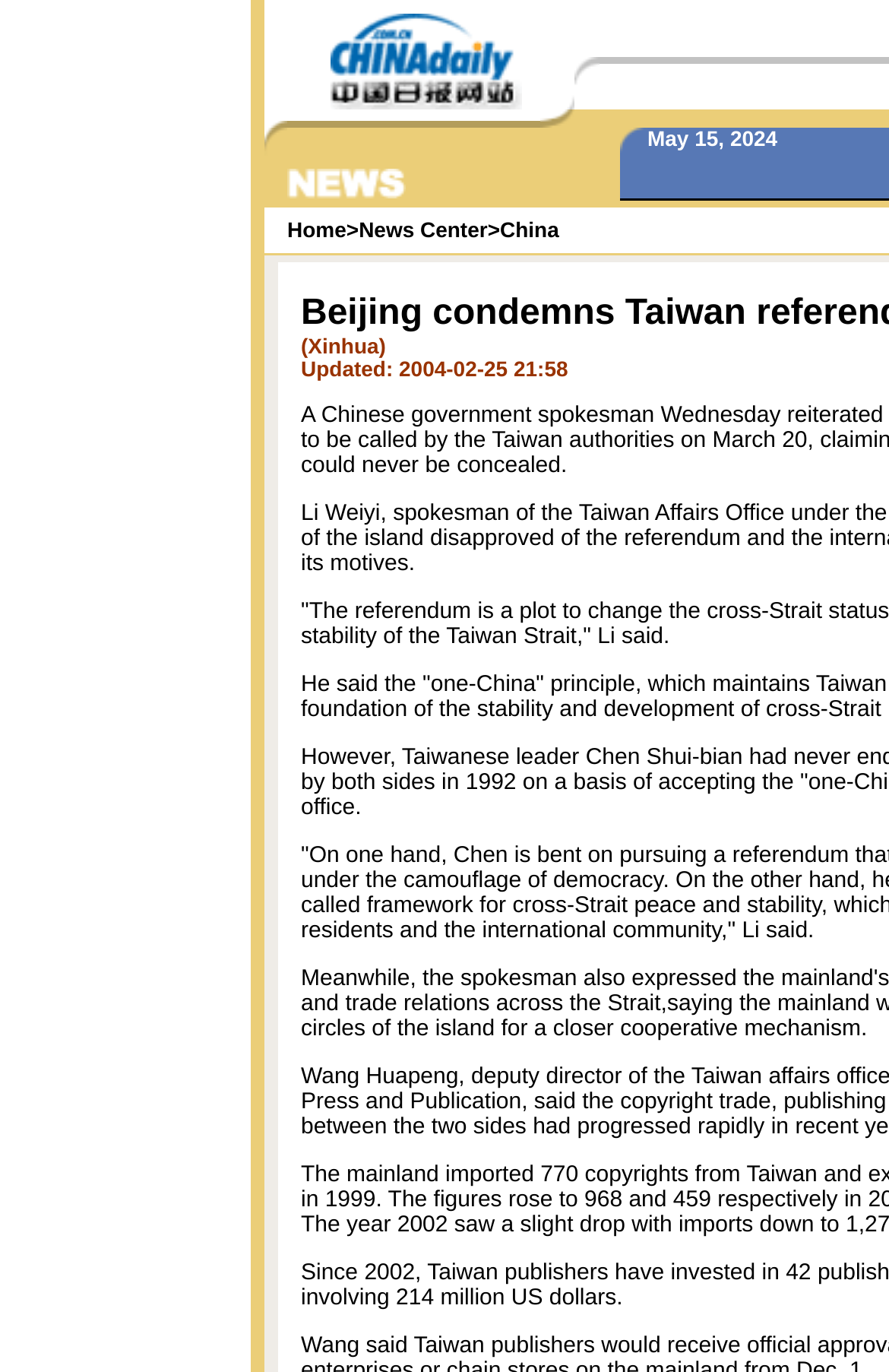Create a detailed description of the webpage's content and layout.

The webpage is about Beijing condemning a Taiwan referendum. At the top, there is a title "Beijing condemns Taiwan referendum". Below the title, there are several rows of layout table cells, each containing images. The images are scattered throughout the page, with some appearing in the top-left, top-right, and bottom-left corners. 

In the top-left corner, there are two images, one on top of the other. To the right of these images, there are several more images, arranged in a horizontal row. Below this row, there is another row of images, with some of them overlapping each other. 

In the middle of the page, there is a section with a link to "News Center" and another link to "China". This section is surrounded by more images, some of which are quite small. 

Towards the bottom of the page, there are more images, some of which are larger than others. The images are arranged in a seemingly random pattern, with some overlapping each other. Overall, the page is dominated by images, with very little text apart from the title and the two links.